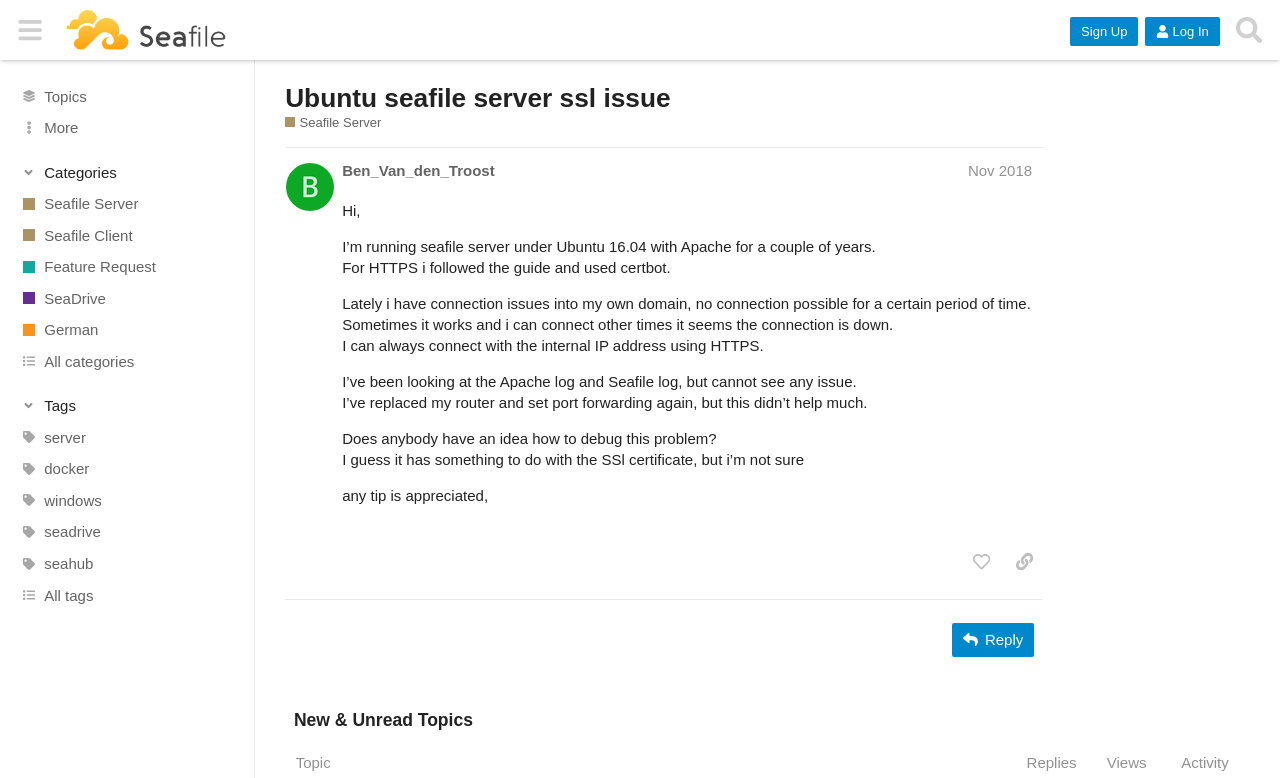Highlight the bounding box coordinates of the region I should click on to meet the following instruction: "Search for topics".

[0.959, 0.011, 0.992, 0.066]